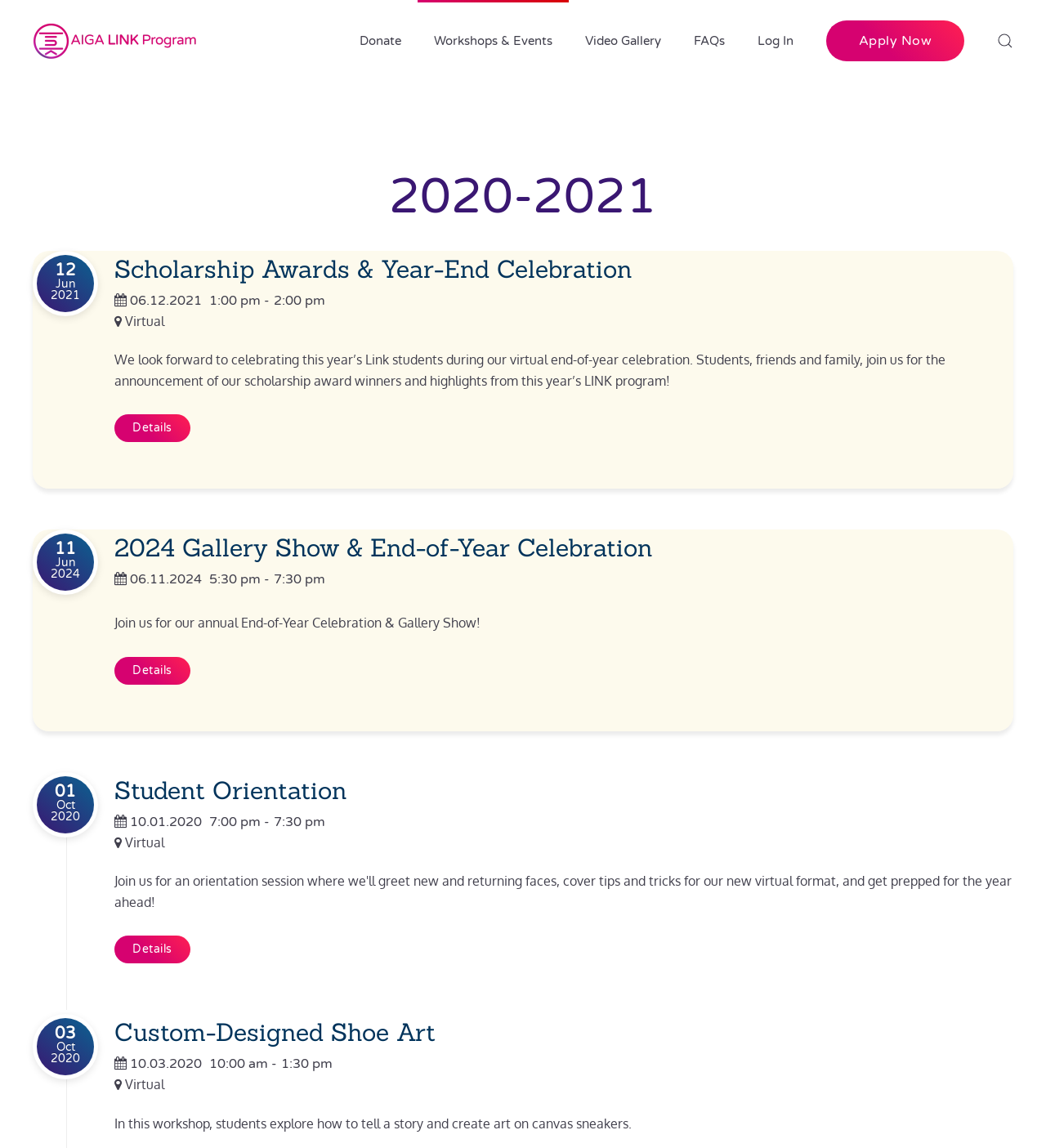Find the bounding box coordinates of the element to click in order to complete this instruction: "Click the 'Donate' link". The bounding box coordinates must be four float numbers between 0 and 1, denoted as [left, top, right, bottom].

[0.328, 0.0, 0.399, 0.071]